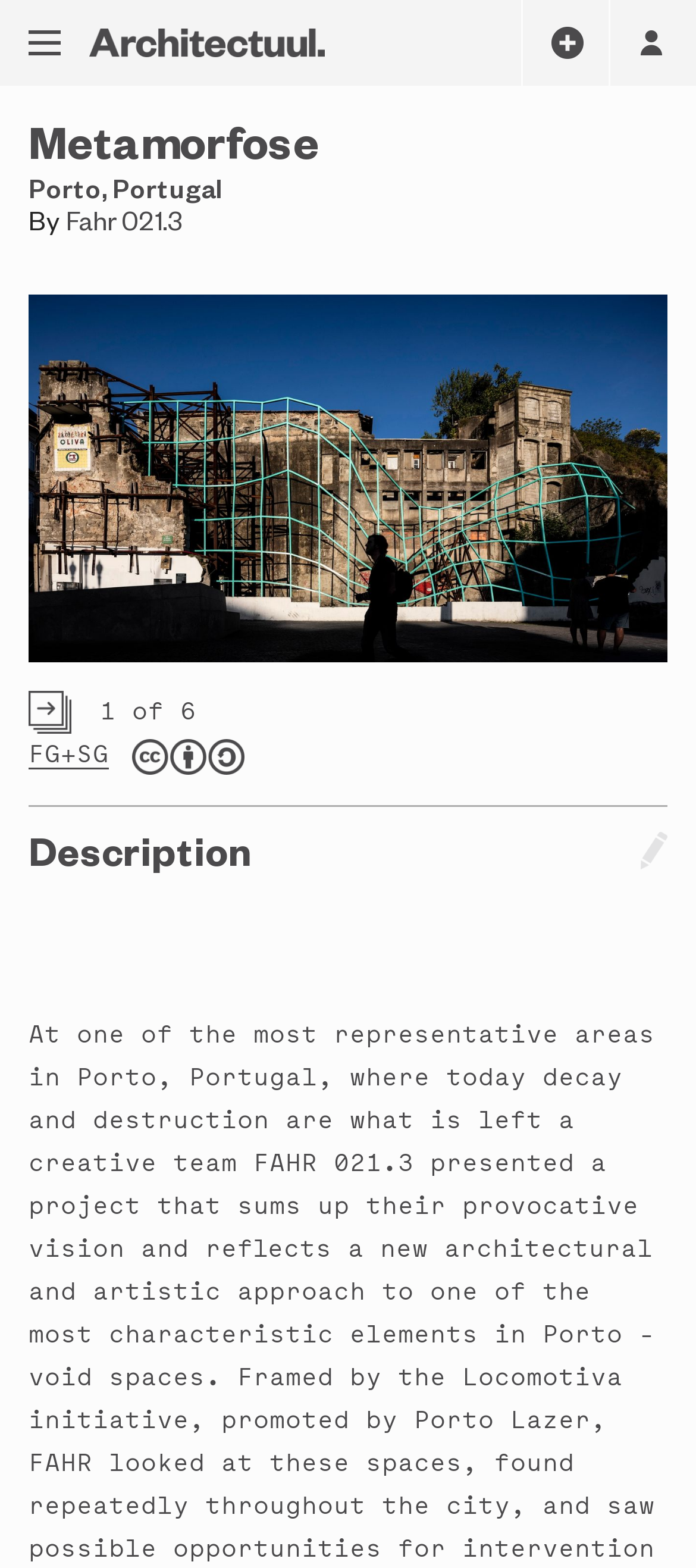What is the current page number out of total pages?
Use the information from the image to give a detailed answer to the question.

I found the current page number by looking at the link element with the text '1 of 6' which indicates the current page number out of total pages.